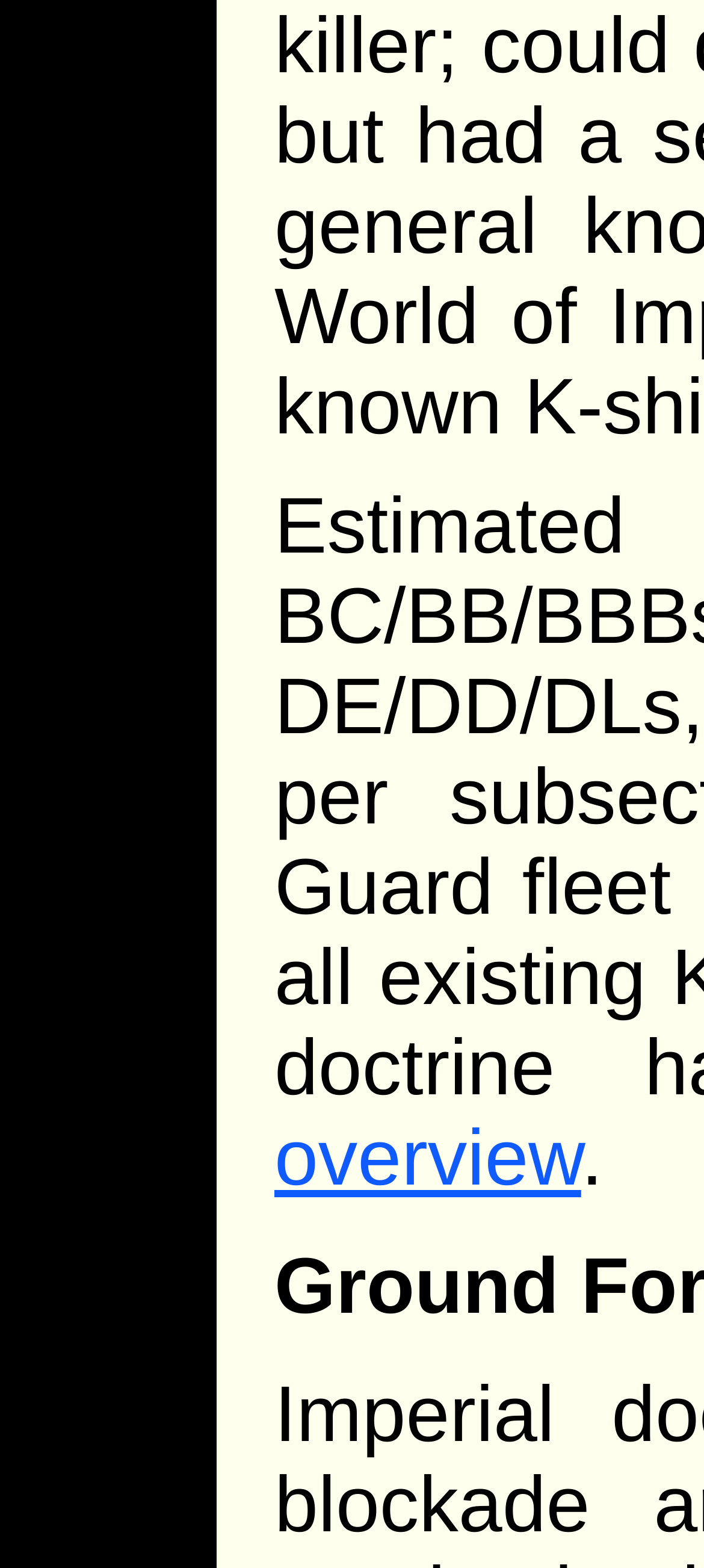Provide the bounding box coordinates of the HTML element described by the text: "overview".

[0.39, 0.71, 0.825, 0.767]